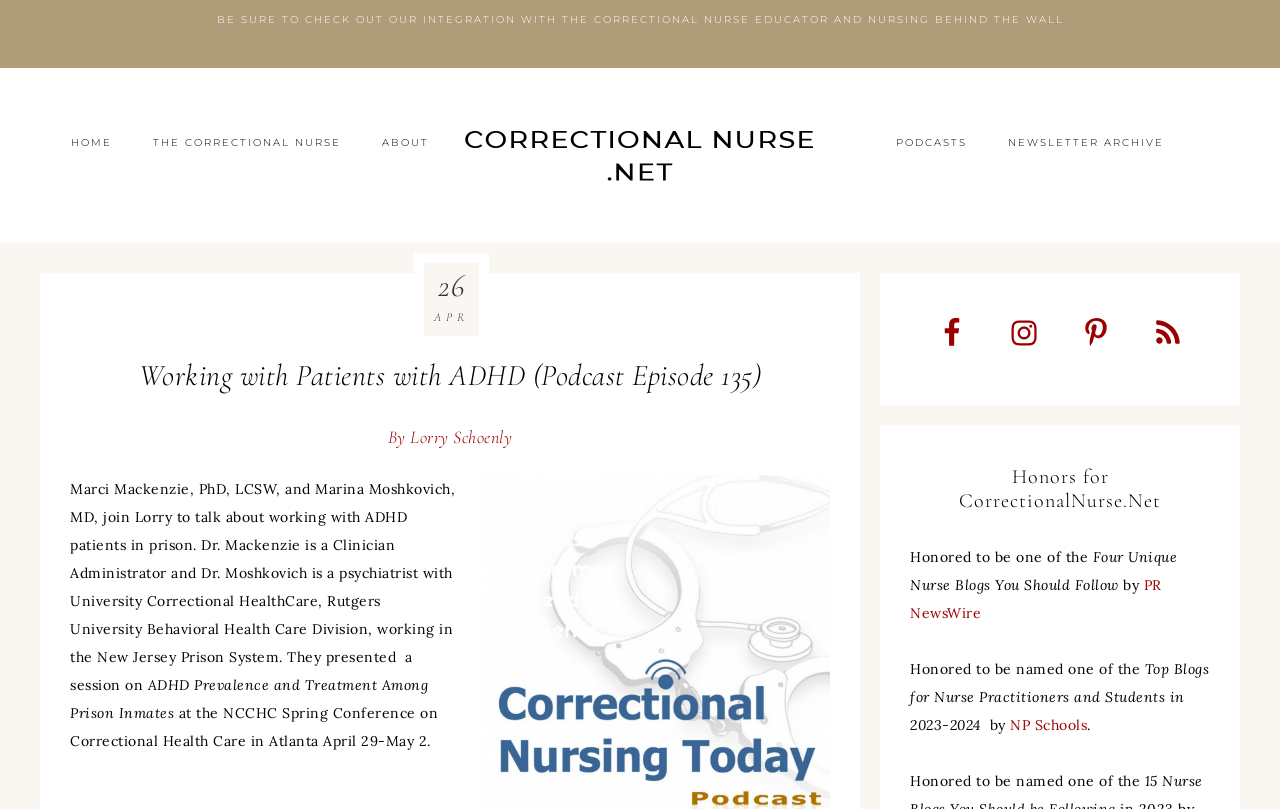Could you locate the bounding box coordinates for the section that should be clicked to accomplish this task: "Check out the Honors for CorrectionalNurse.Net".

[0.711, 0.562, 0.945, 0.646]